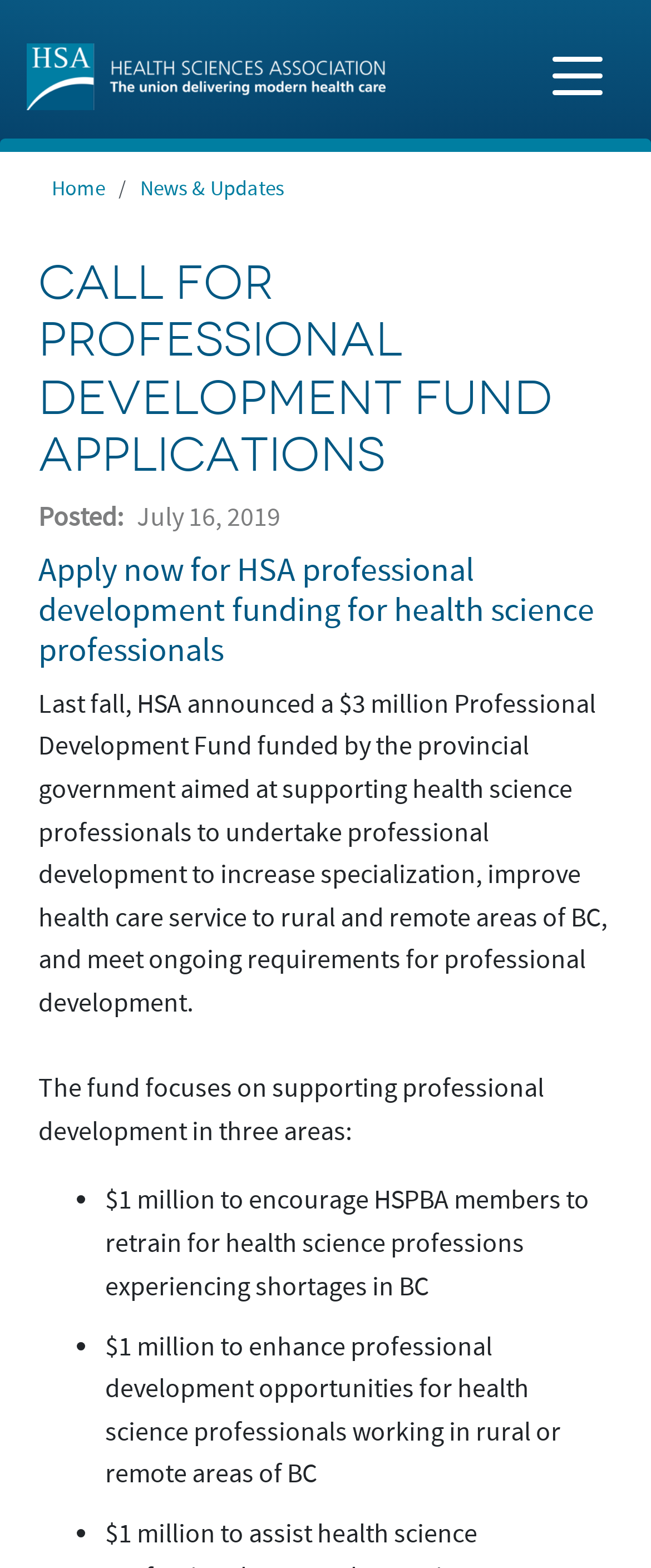Who funded the Professional Development Fund?
Using the visual information, reply with a single word or short phrase.

Provincial government